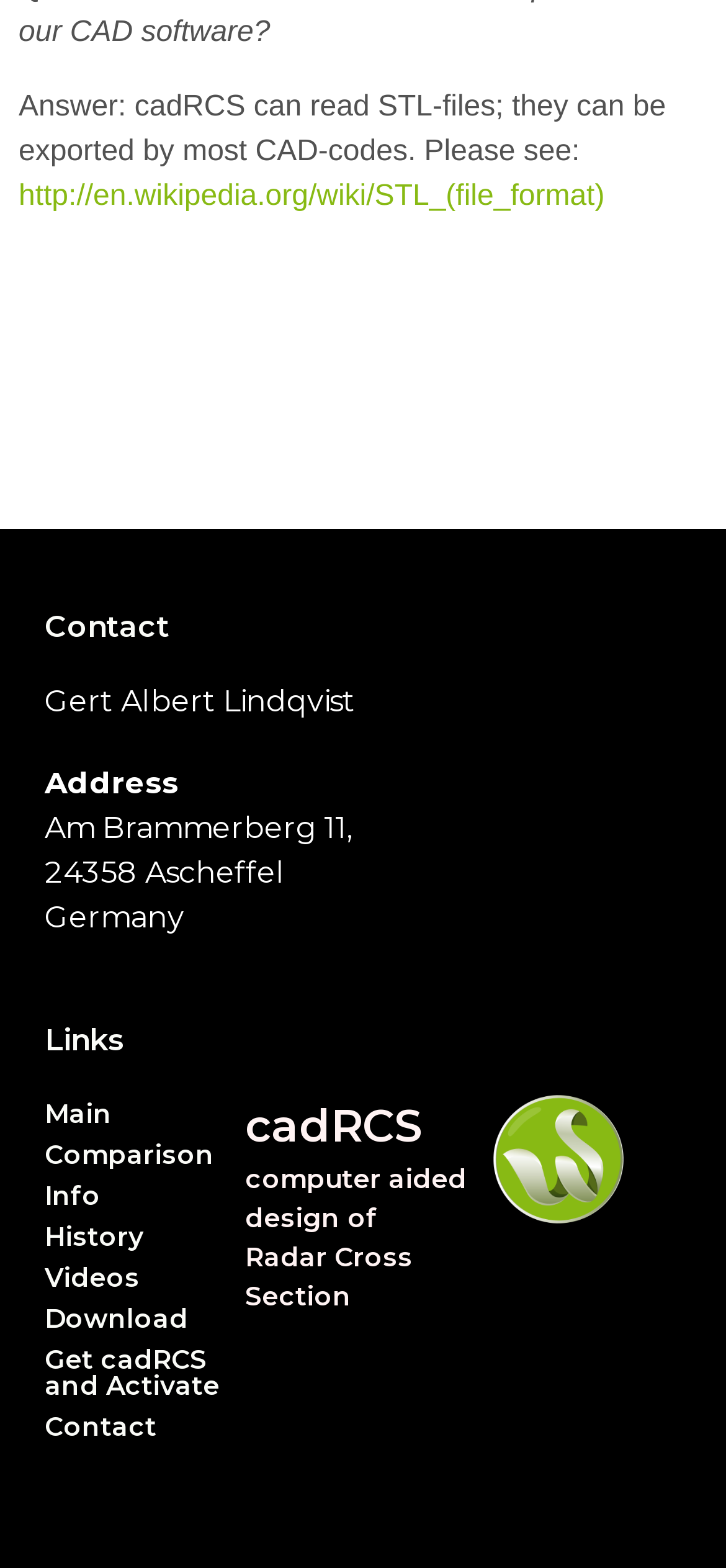Kindly respond to the following question with a single word or a brief phrase: 
What is the name of the person mentioned in the 'Contact' section?

Gert Albert Lindqvist